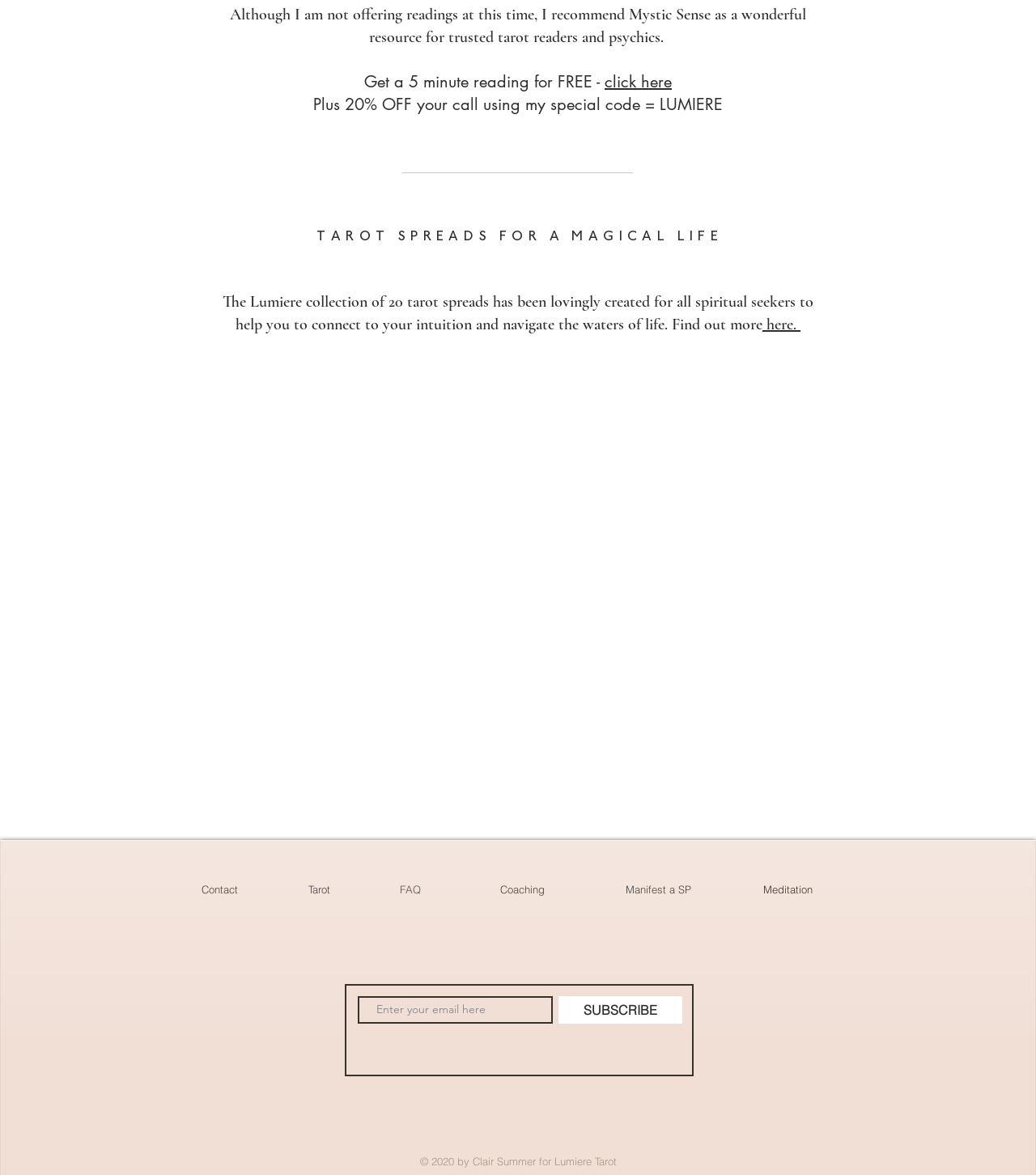What is the recommended resource for tarot readers and psychics?
Please provide a single word or phrase in response based on the screenshot.

Mystic Sense